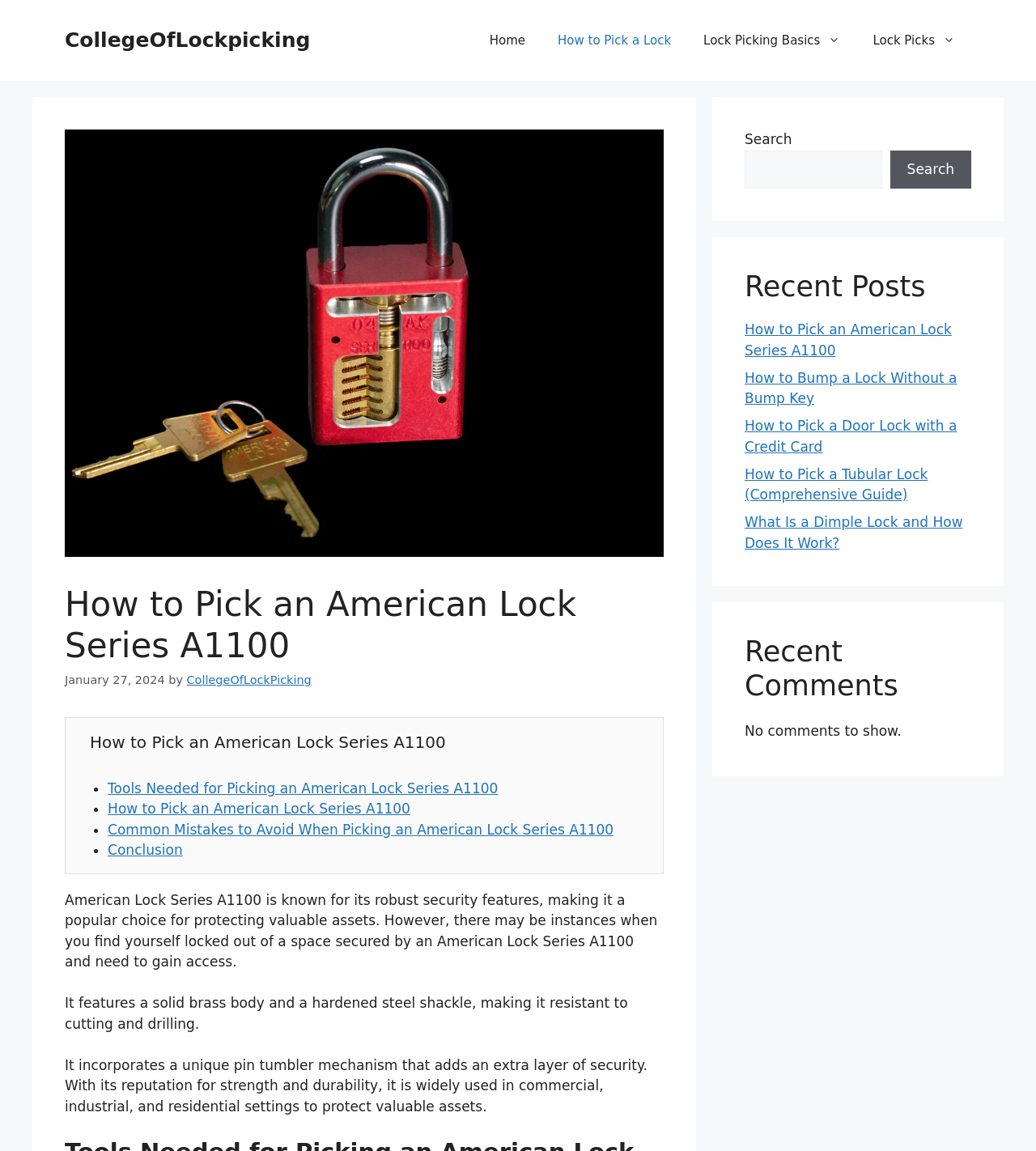Identify the coordinates of the bounding box for the element described below: "Home". Return the coordinates as four float numbers between 0 and 1: [left, top, right, bottom].

[0.457, 0.014, 0.523, 0.056]